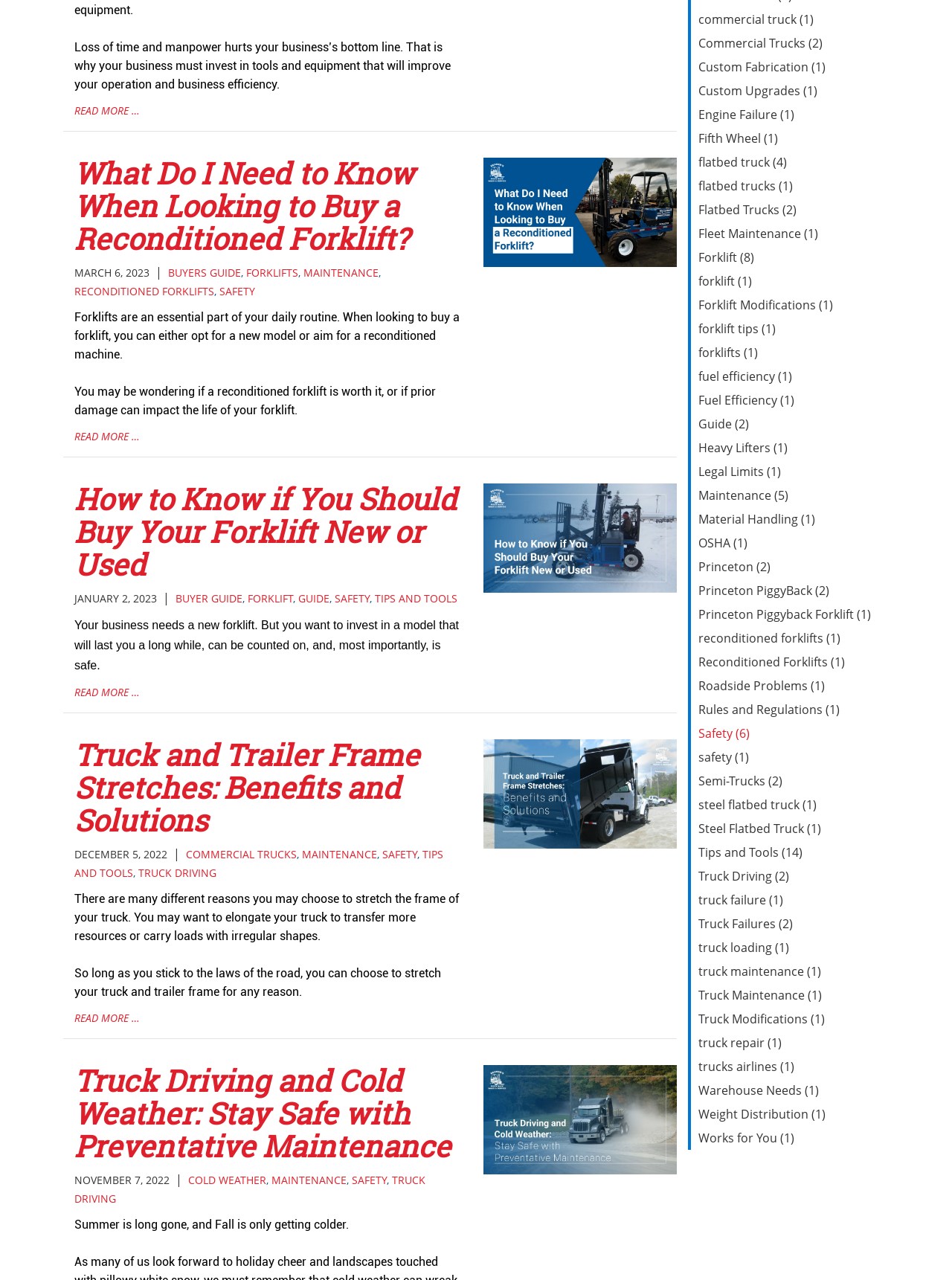Identify the bounding box of the UI component described as: "forklift (1)".

[0.726, 0.211, 0.934, 0.229]